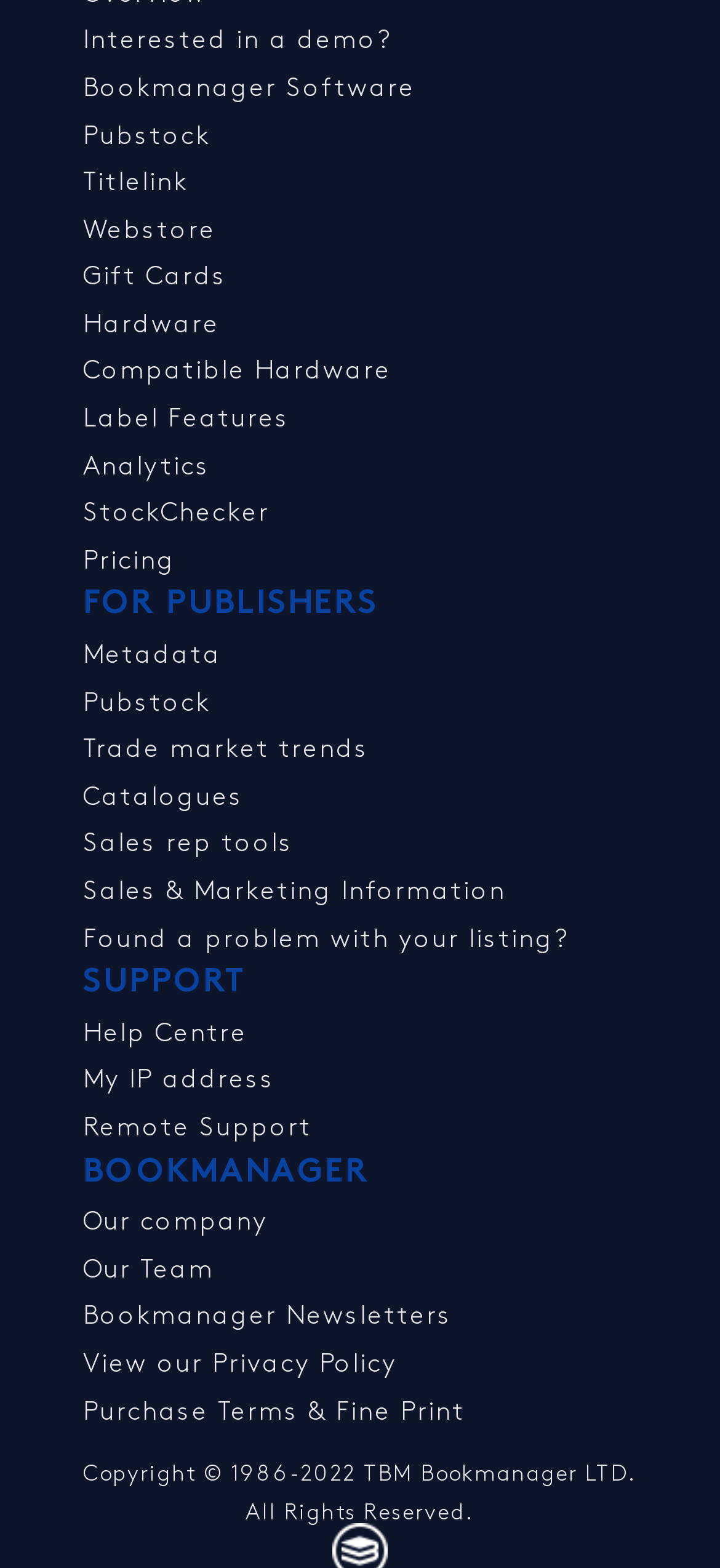Please locate the bounding box coordinates of the region I need to click to follow this instruction: "Check 'Help Centre'".

[0.115, 0.651, 0.344, 0.666]